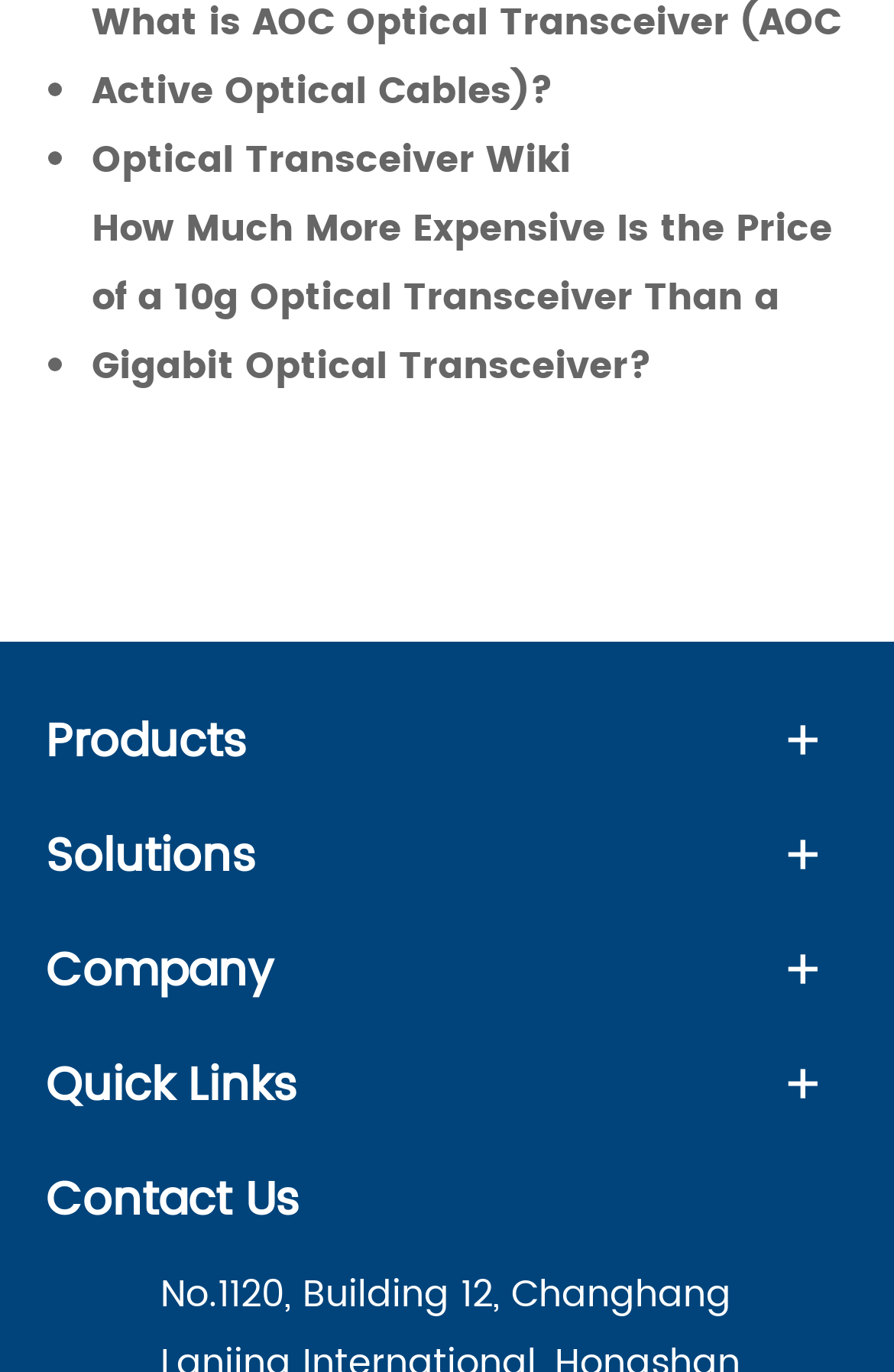Please look at the image and answer the question with a detailed explanation: How many links are in the main menu?

I counted the number of links in the main menu, which are 'Products', 'Solutions', 'Company', and 'Contact Us', and found that there are 4 links.